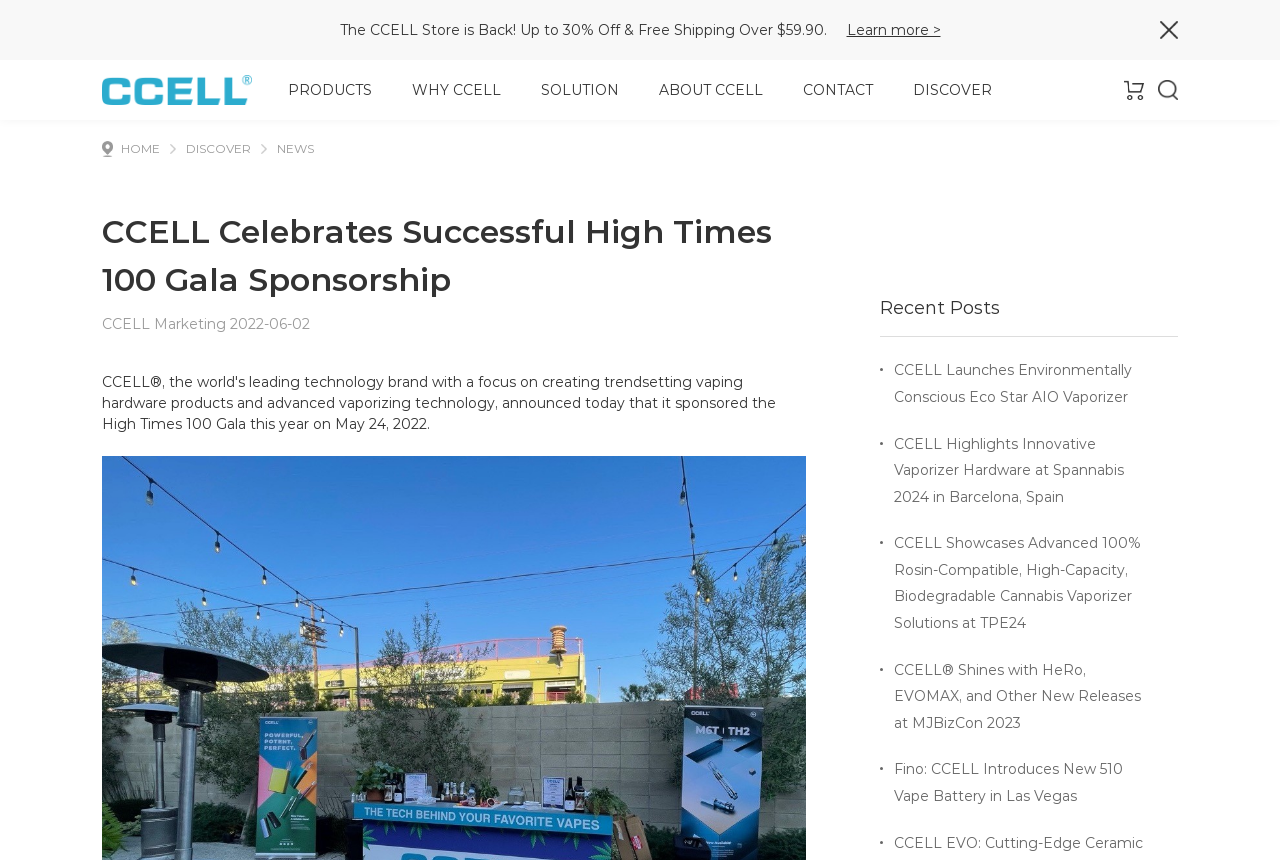Extract the main headline from the webpage and generate its text.

CCELL Celebrates Successful High Times 100 Gala Sponsorship